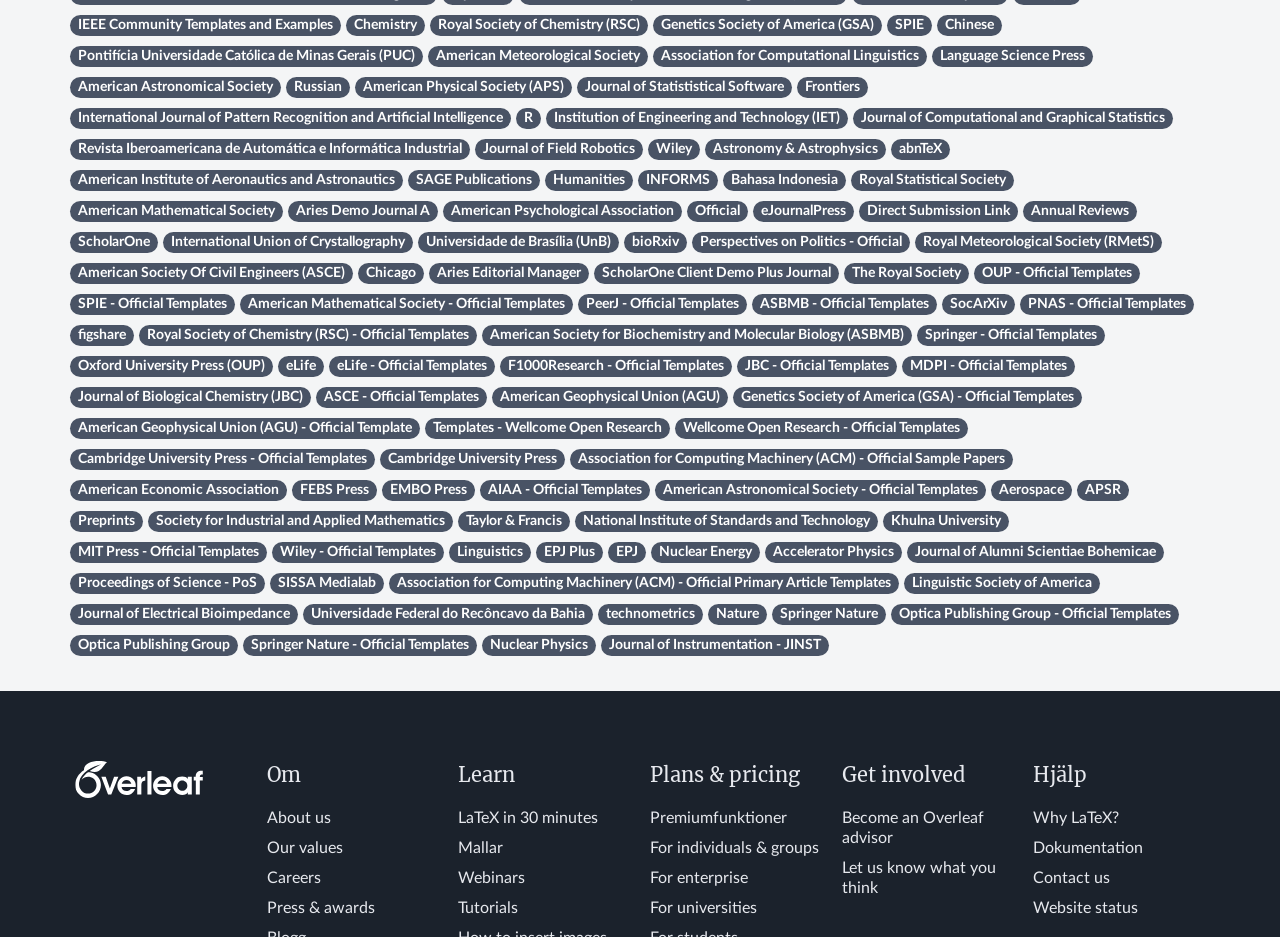Provide a brief response to the question using a single word or phrase: 
How many links are related to American organizations?

14